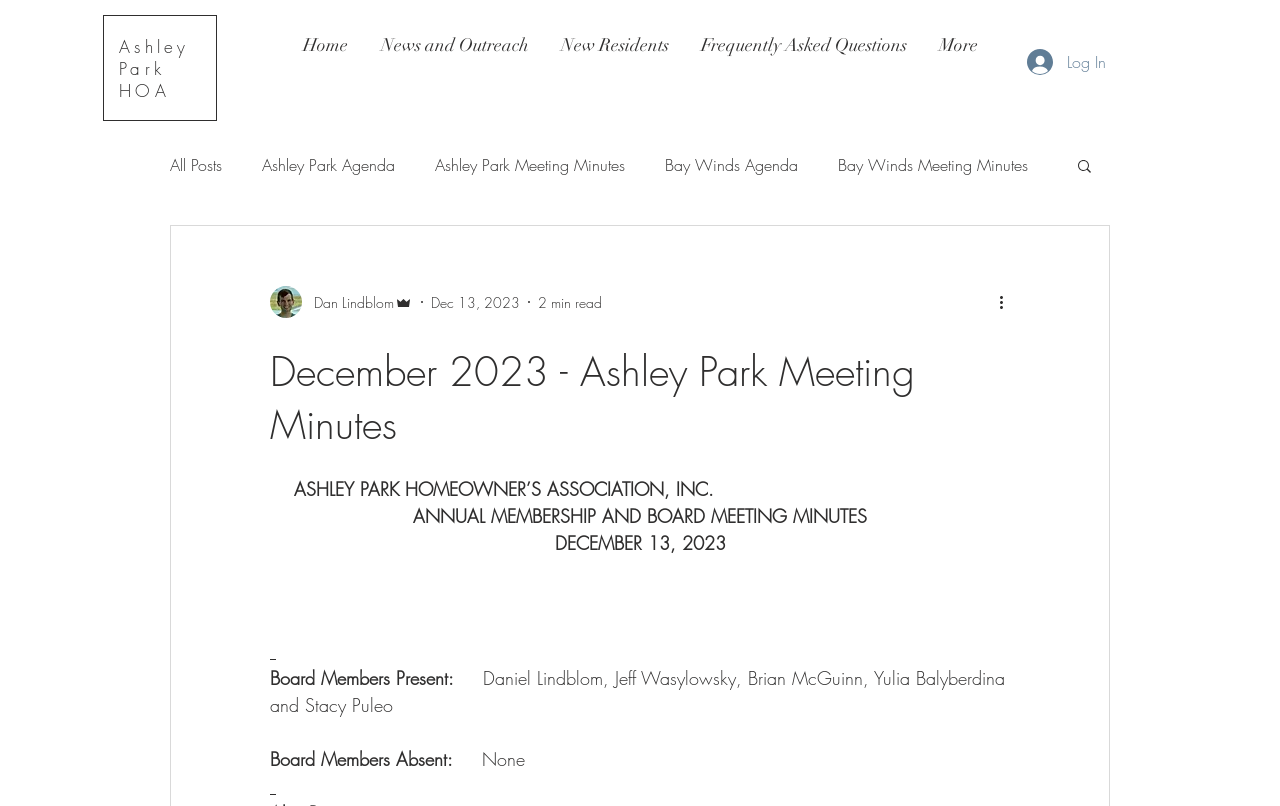Provide your answer in a single word or phrase: 
How many links are in the navigation menu?

5